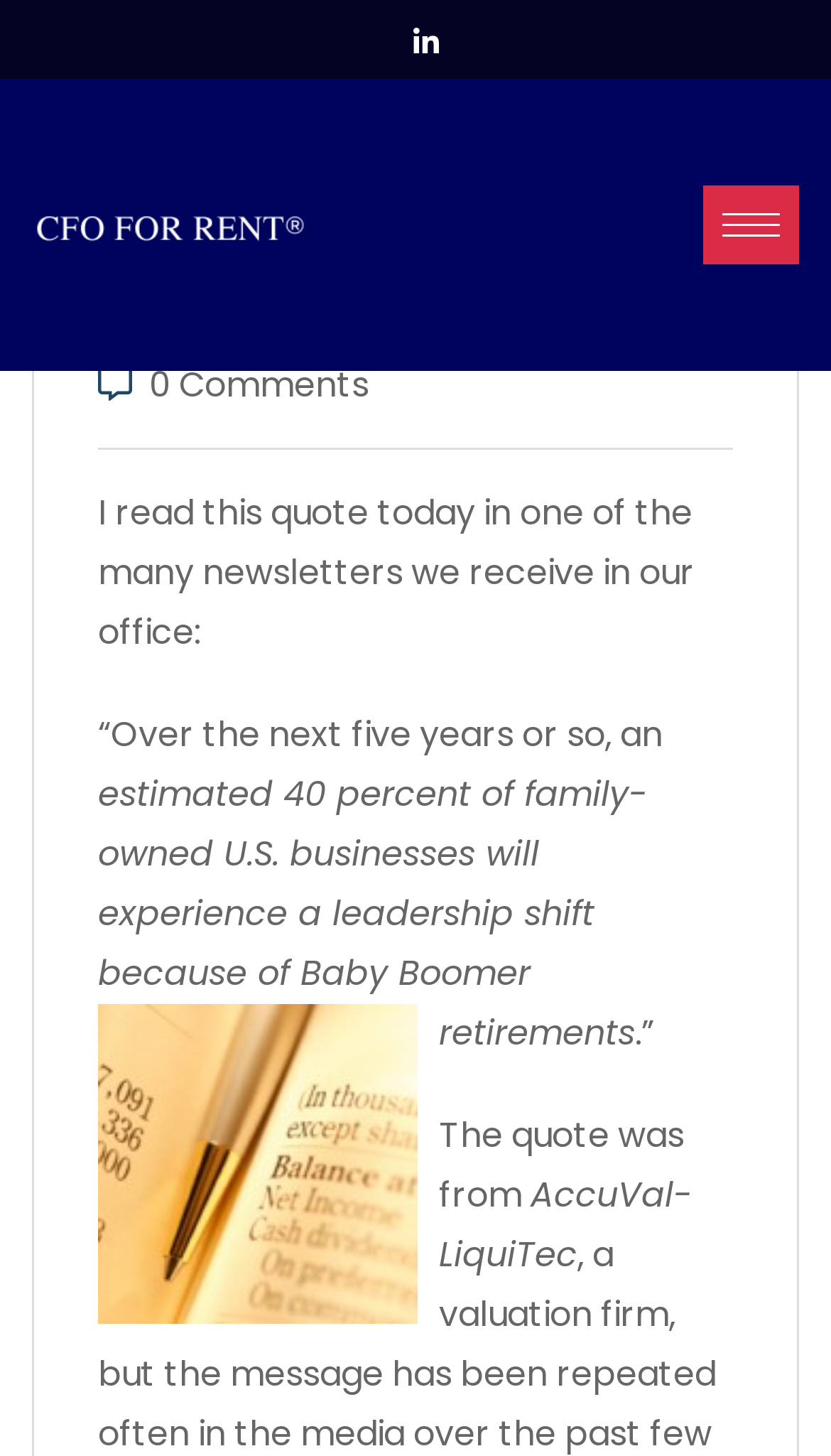Answer the question briefly using a single word or phrase: 
How many comments are there on the article?

0